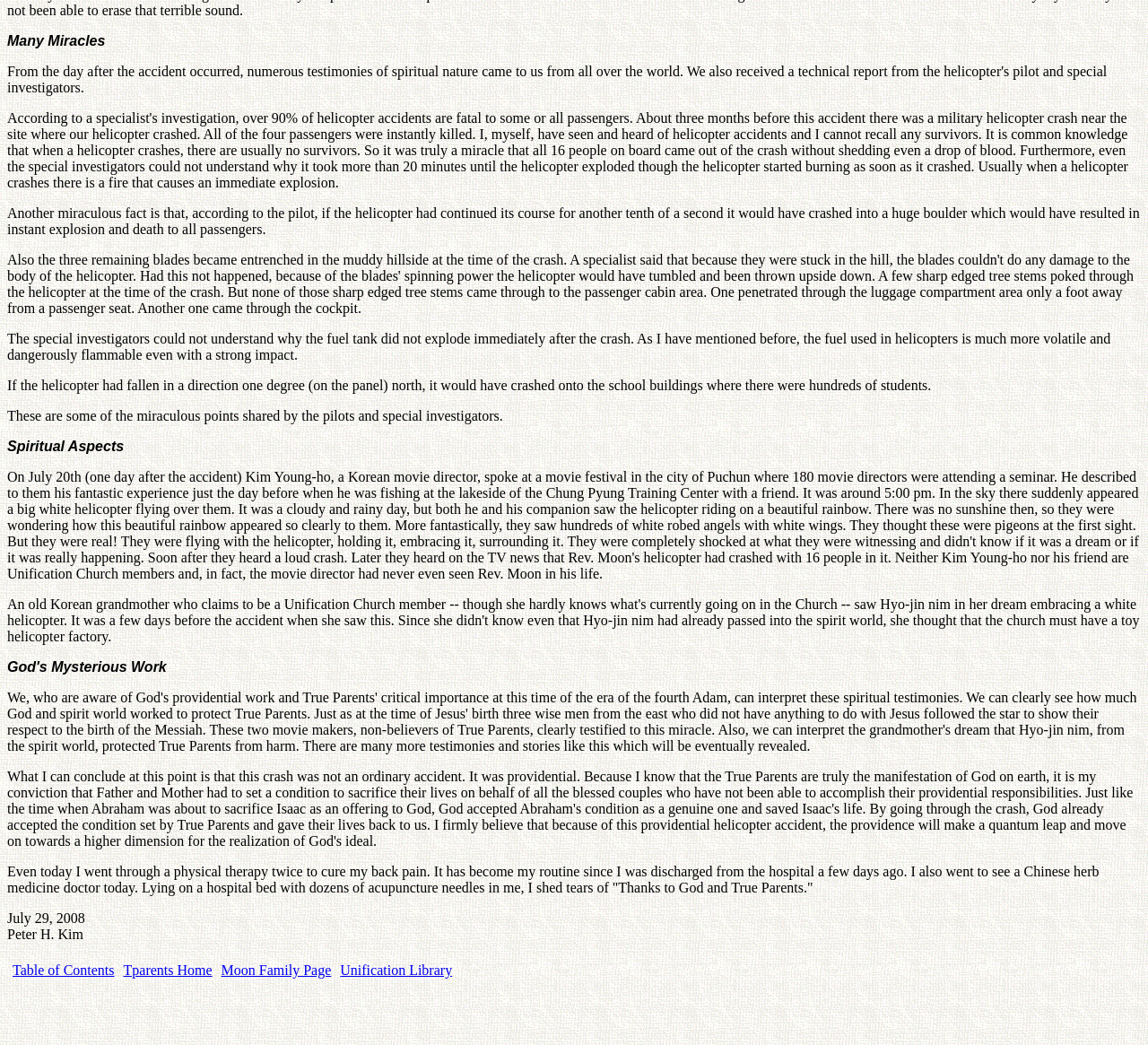What is the date mentioned in the text?
Please ensure your answer to the question is detailed and covers all necessary aspects.

The date is mentioned in the text as 'July 29, 2008' which is likely the date of an event or a writing.